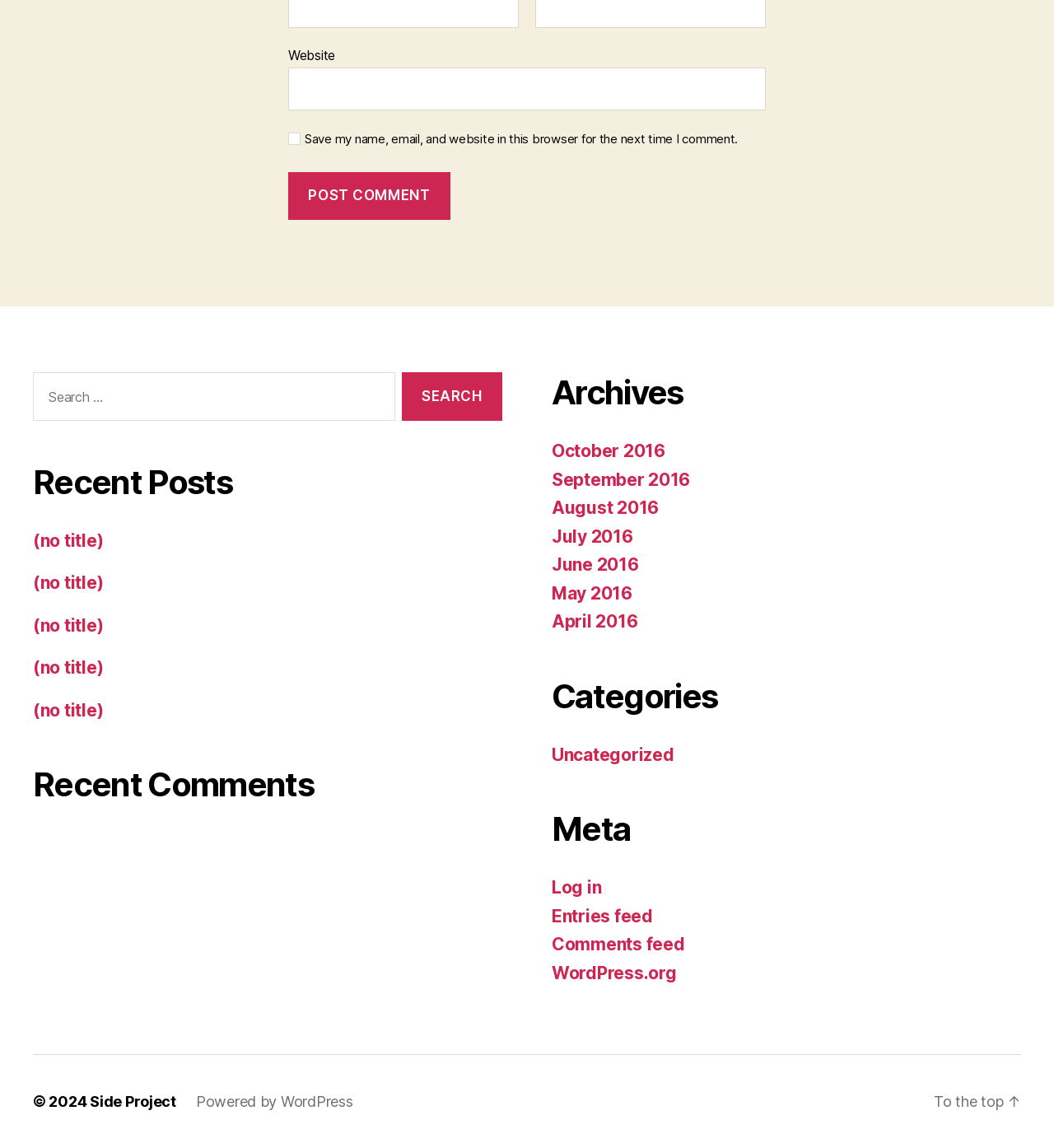What is the copyright year of this website?
Identify the answer in the screenshot and reply with a single word or phrase.

2024